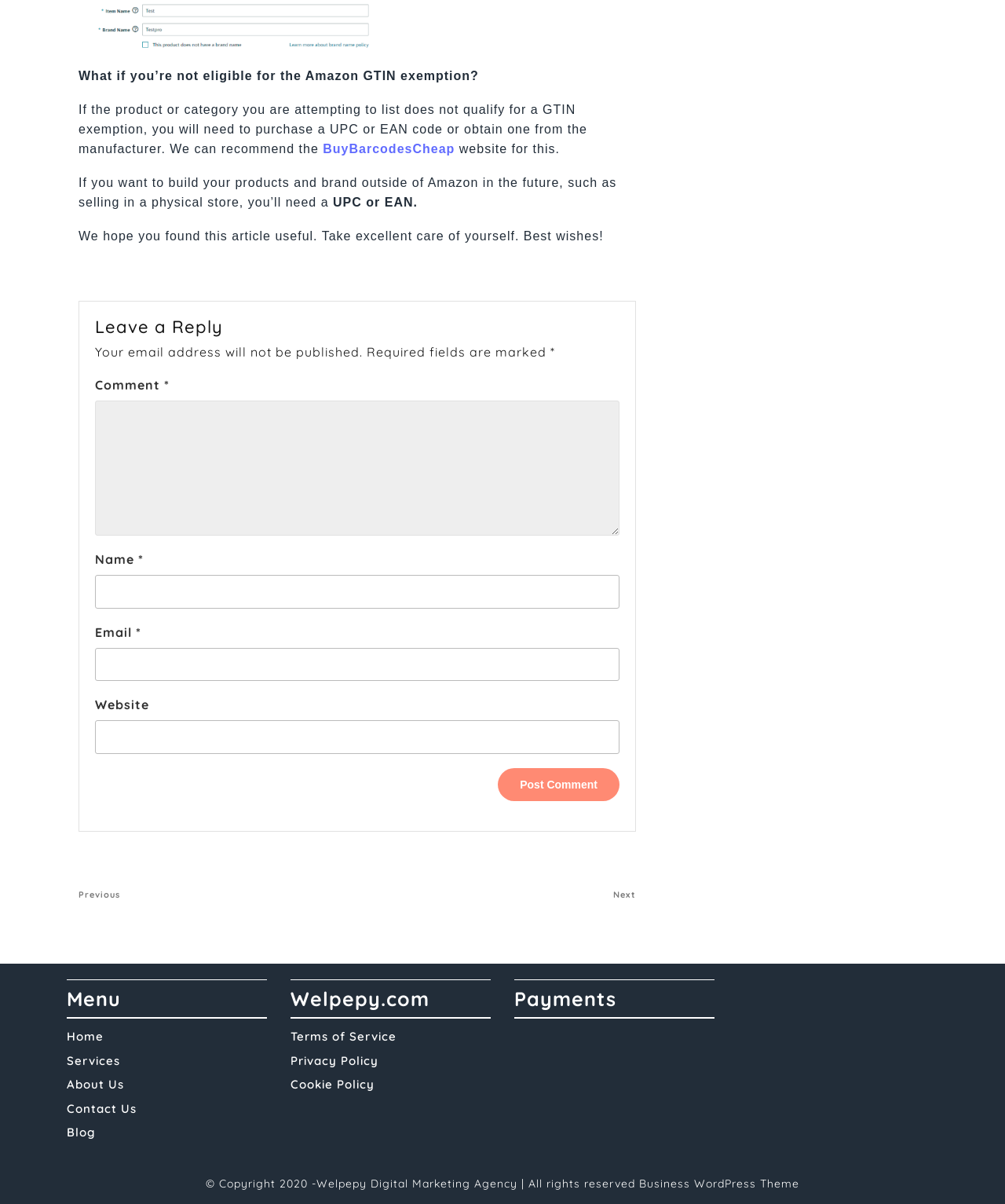What is the purpose of the comment section?
Answer the question with just one word or phrase using the image.

To leave a reply